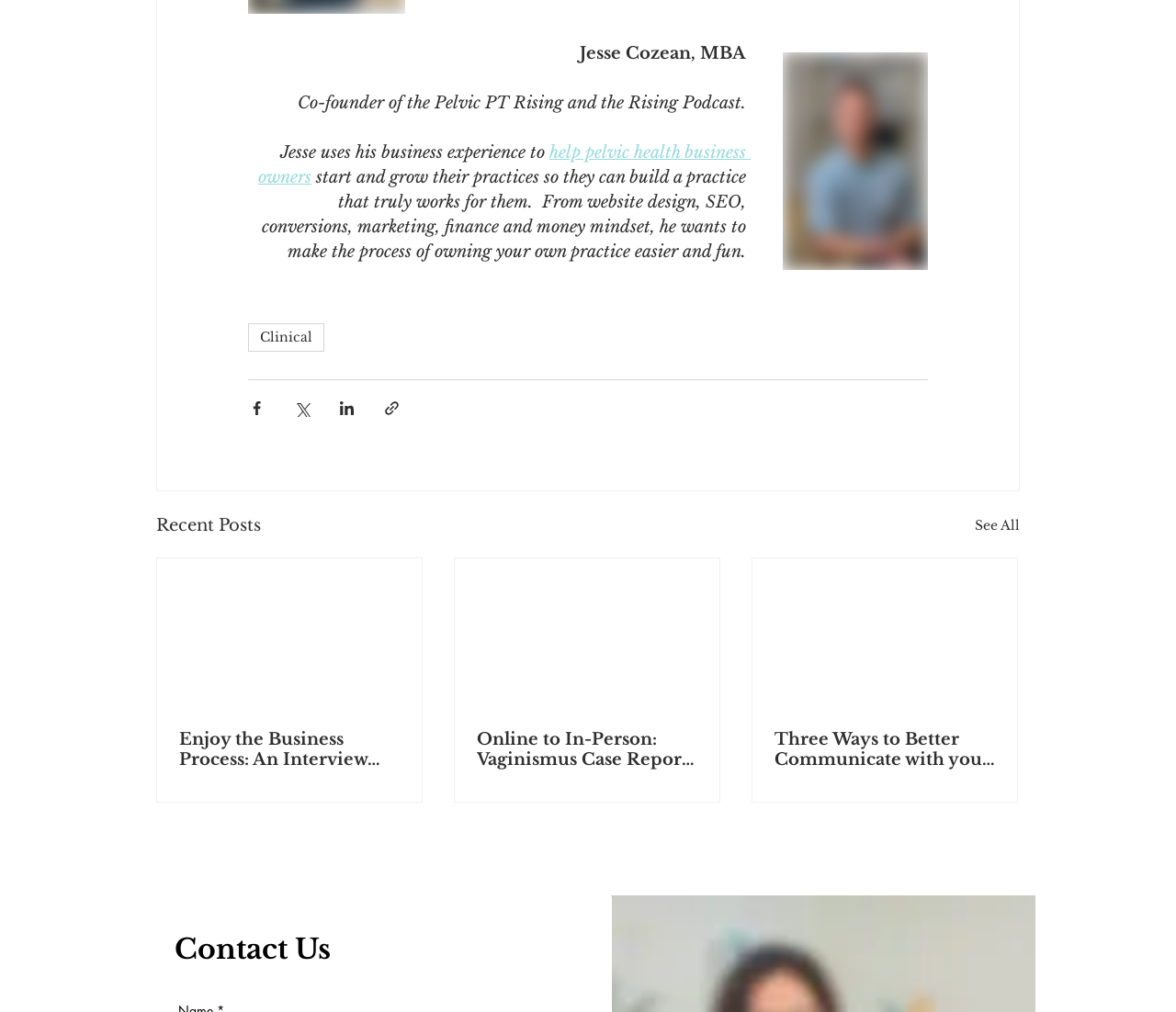Using the description "Go to Top", predict the bounding box of the relevant HTML element.

None